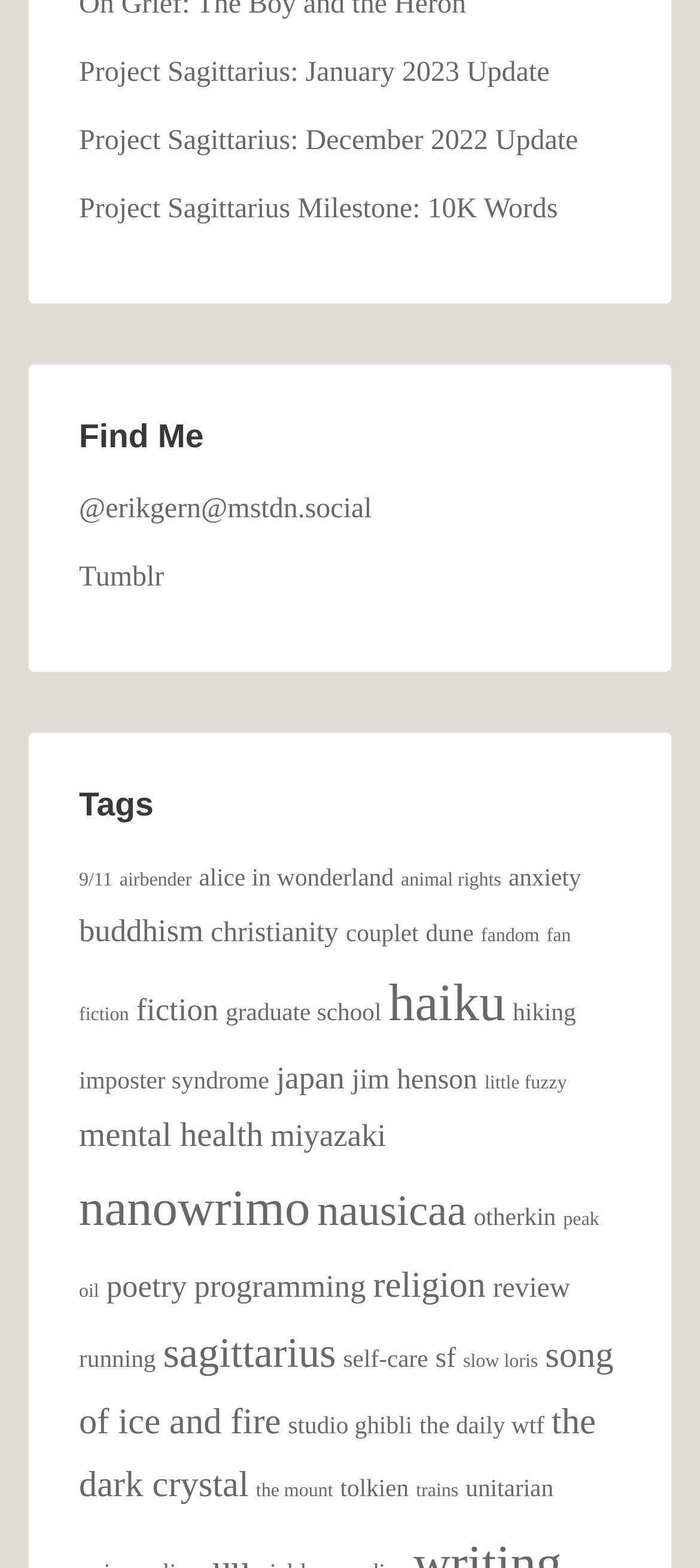What is the first social media link?
Please craft a detailed and exhaustive response to the question.

I looked at the links under the 'Find Me' heading and found the first social media link, which is '@erikgern@mstdn.social' located at [0.113, 0.315, 0.531, 0.334].